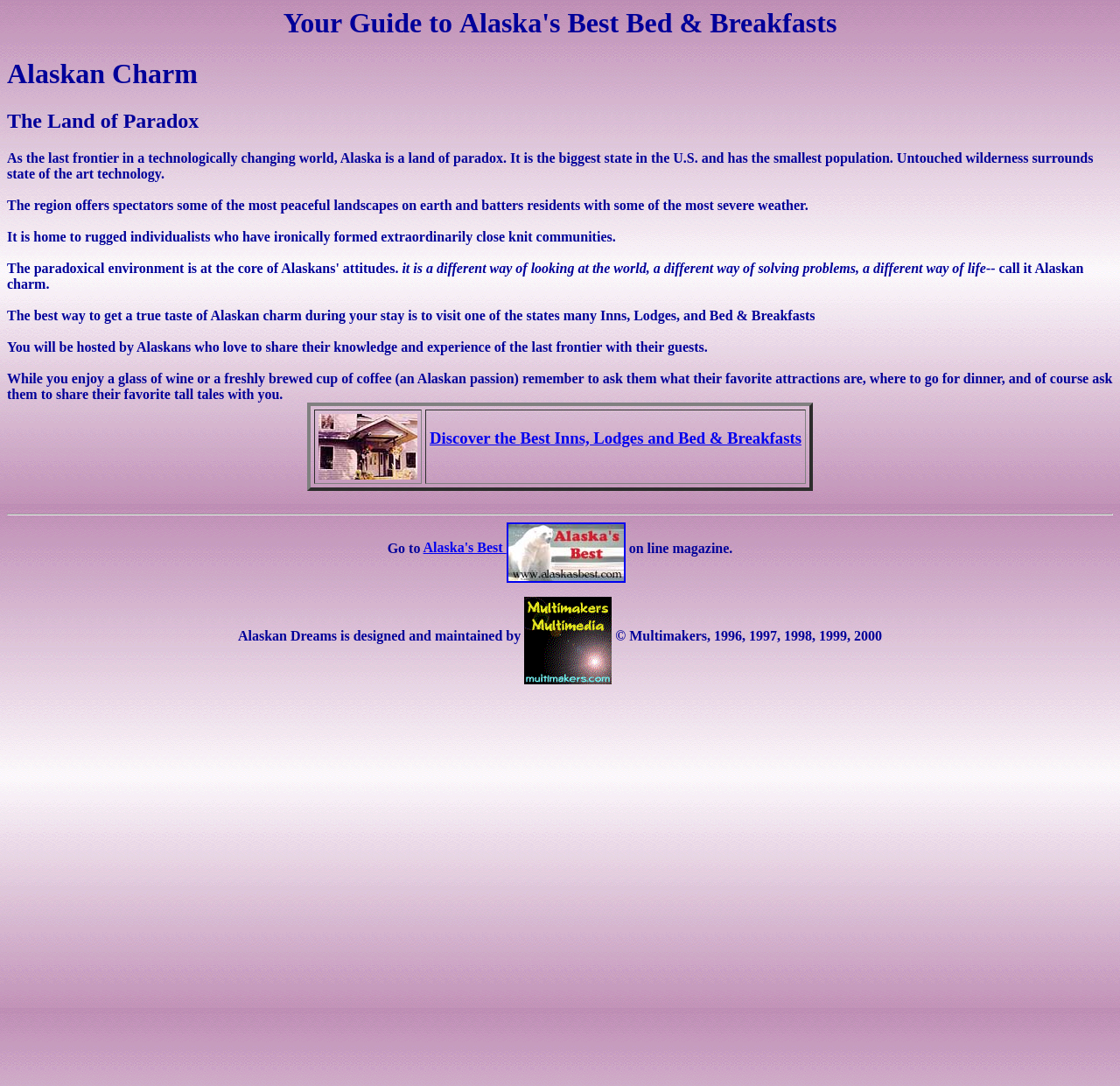Summarize the webpage with a detailed and informative caption.

The webpage is about Alaska Inns, a guide to the state's best bed and breakfasts. At the top, there is a heading that reads "Your Guide to Alaska's Best Bed & Breakfasts". Below this, there are three more headings: "Alaskan Charm", "The Land of Paradox", and another "Alaskan Charm". 

Following these headings, there are several paragraphs of text that describe Alaska as a land of paradox, with untouched wilderness and state-of-the-art technology, and its unique charm. The text also mentions the peaceful landscapes, severe weather, and close-knit communities of Alaska.

In the middle of the page, there is a section that promotes visiting inns, lodges, and bed and breakfasts to experience Alaskan charm. It suggests that guests will be hosted by Alaskans who love to share their knowledge and experience of the state.

Below this section, there is a table with a single row and two columns. The first column contains an image and a link, while the second column has a heading and a link that reads "Discover the Best Inns, Lodges and Bed & Breakfasts".

Further down, there is a horizontal separator, followed by a section that invites users to visit "Alaska's Best" online magazine. This section contains an image and a link.

At the bottom of the page, there is a section that credits the design and maintenance of the webpage to "Multimakers", with a link and an image. Finally, there is a copyright notice that lists the years from 1996 to 2000.